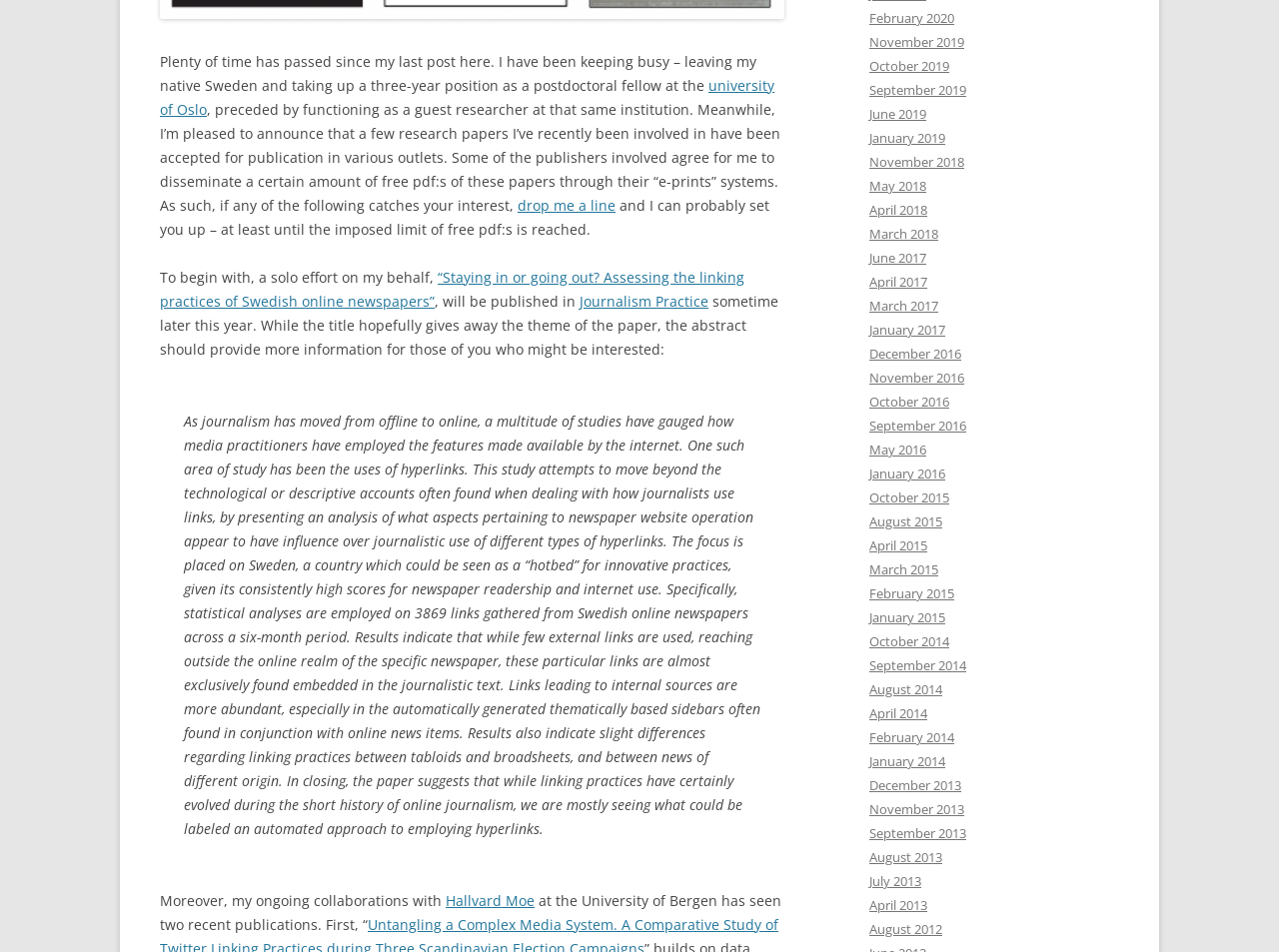Using the given description, provide the bounding box coordinates formatted as (top-left x, top-left y, bottom-right x, bottom-right y), with all values being floating point numbers between 0 and 1. Description: drop me a line

[0.405, 0.205, 0.481, 0.225]